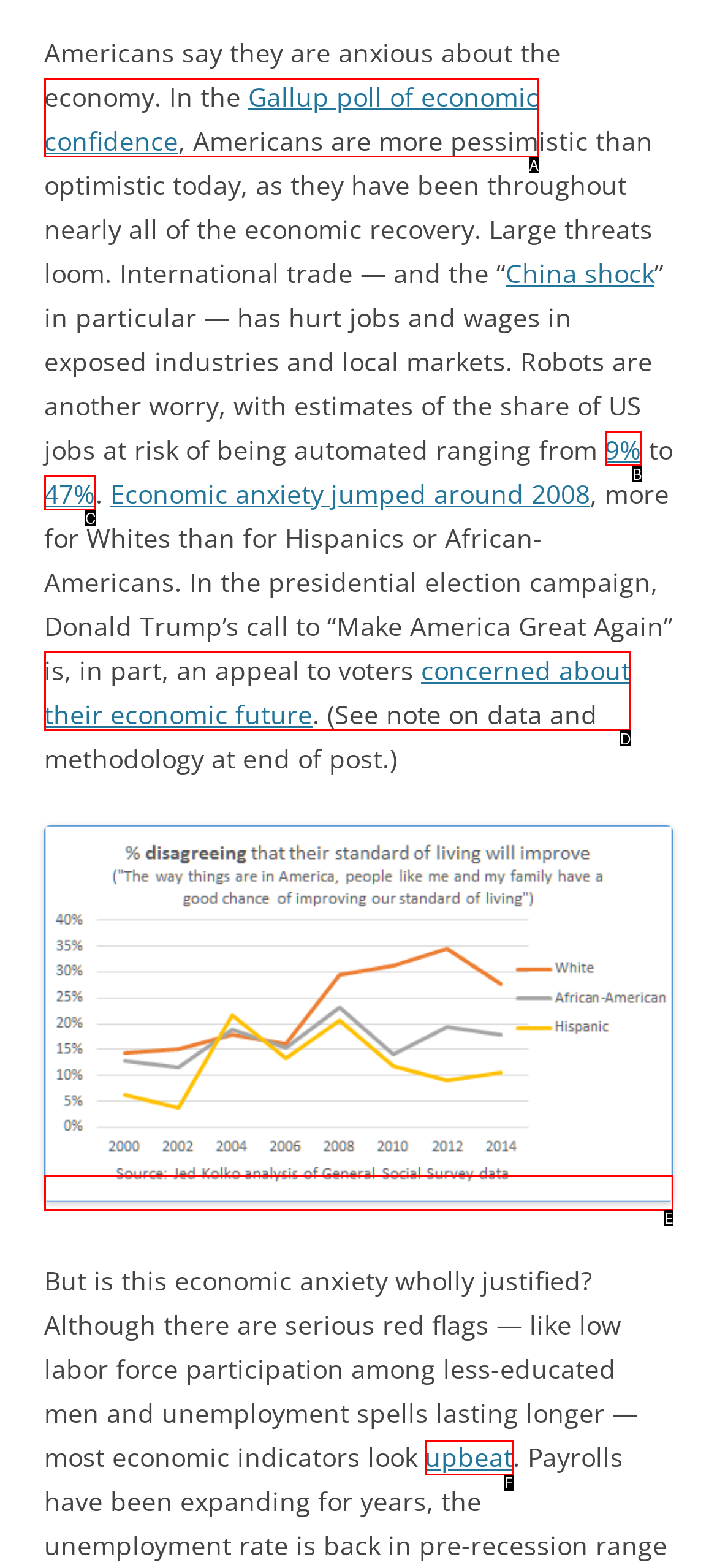Identify the HTML element that corresponds to the following description: concerned about their economic future. Provide the letter of the correct option from the presented choices.

D